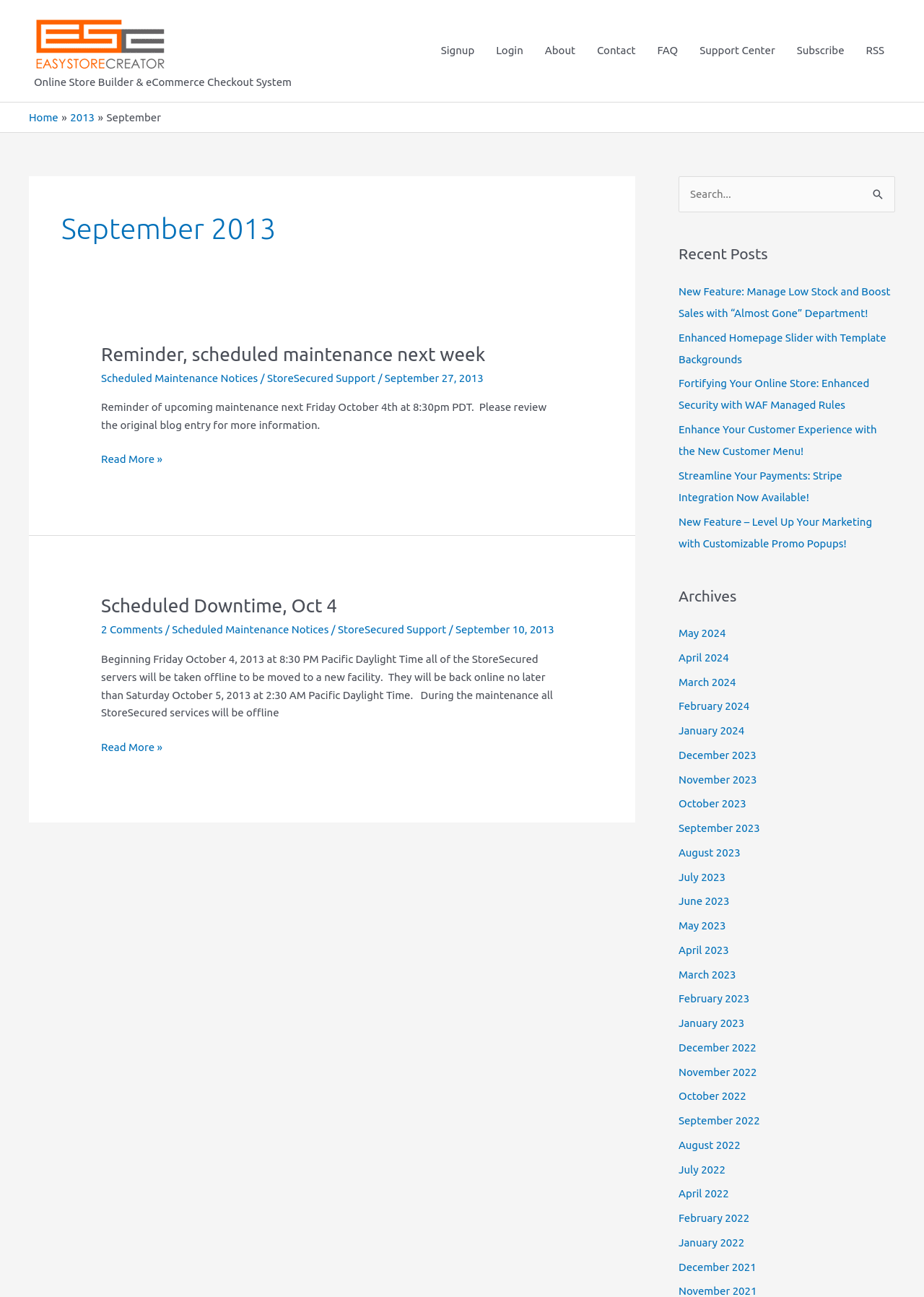Locate the bounding box coordinates of the element I should click to achieve the following instruction: "Login to the website".

[0.525, 0.0, 0.578, 0.078]